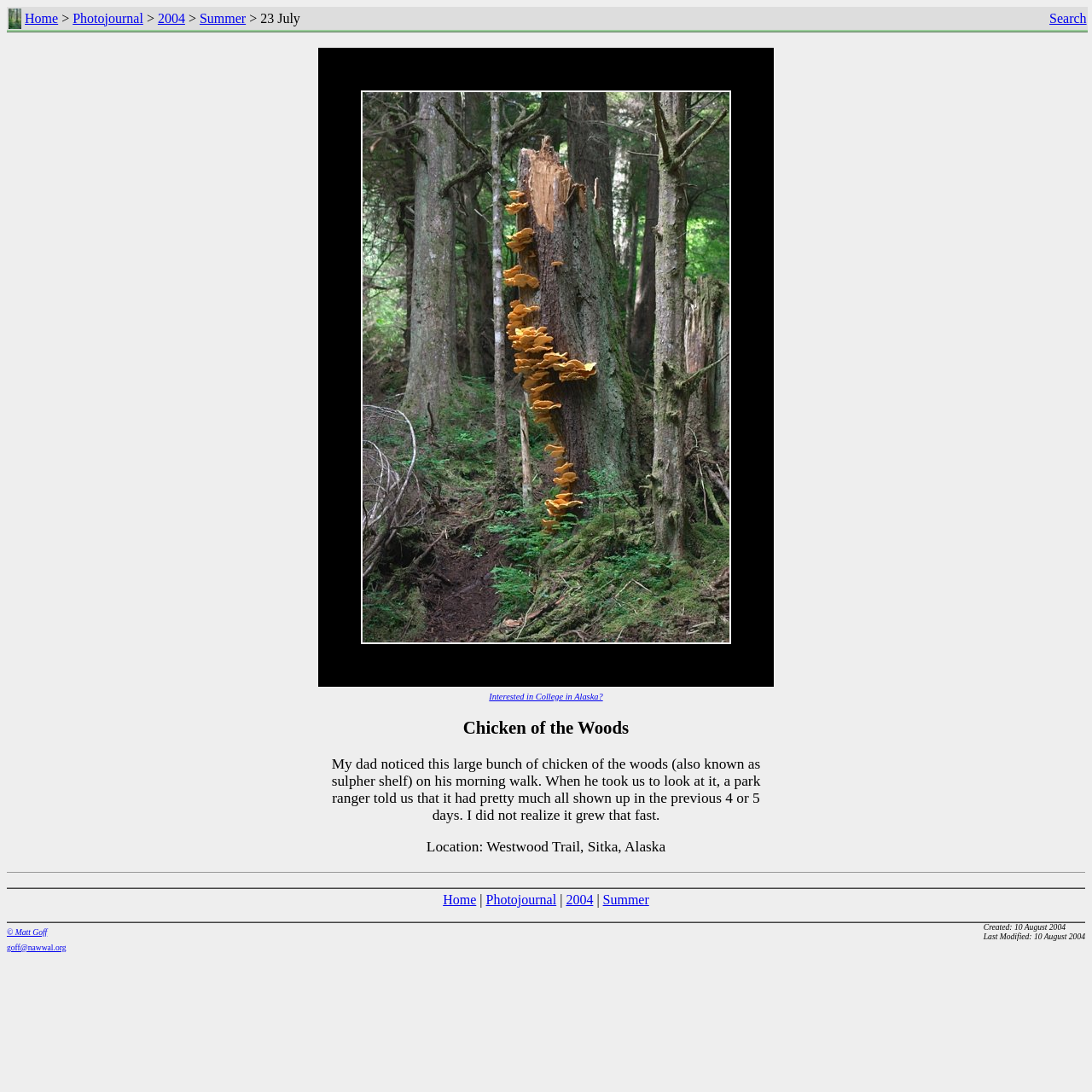Who is the author of the article?
Answer with a single word or phrase, using the screenshot for reference.

Matt Goff